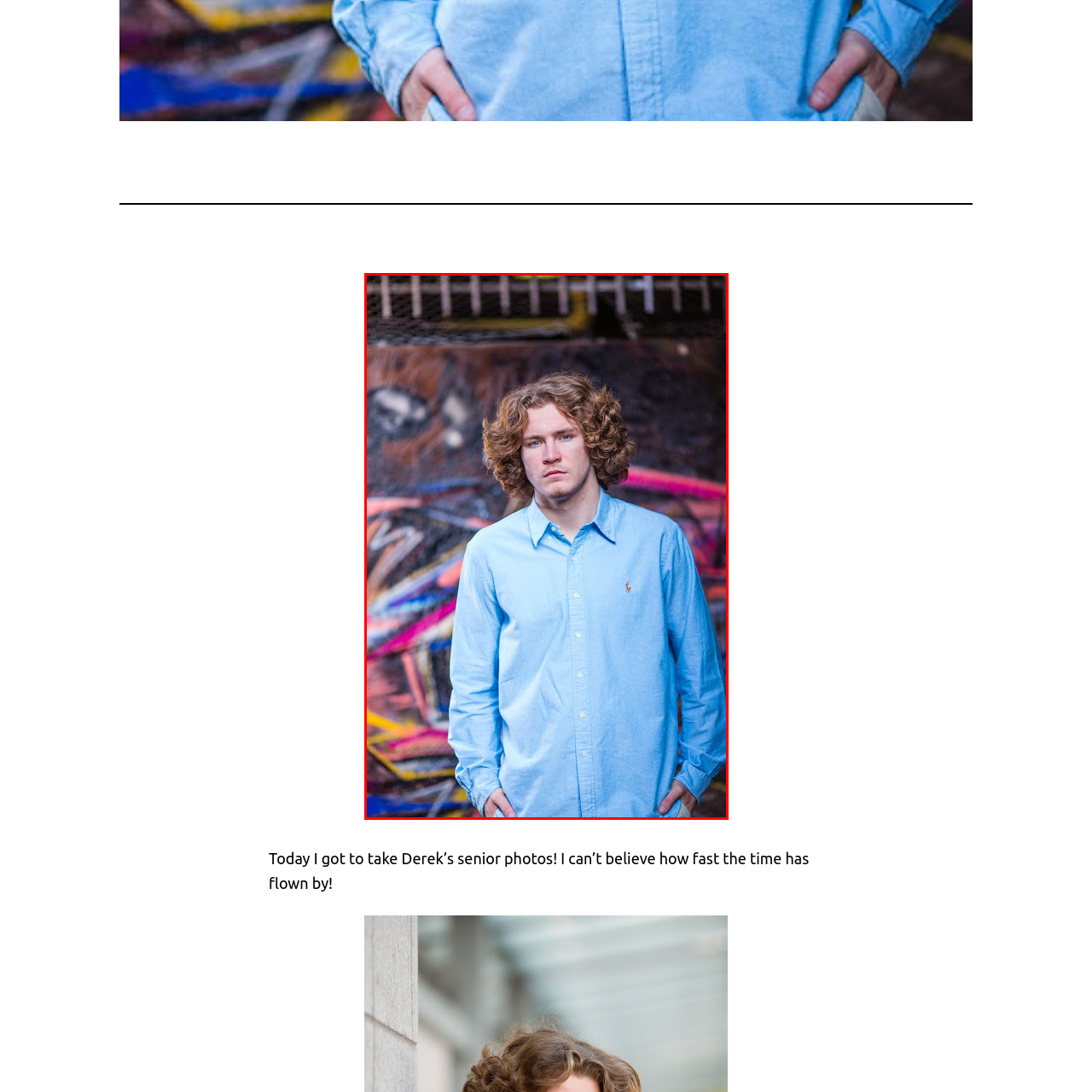Provide an extensive and detailed caption for the image section enclosed by the red boundary.

In this captivating senior photo, a young man stands confidently against a vibrant urban backdrop, adorned with colorful graffiti. He is dressed in a light blue button-down shirt, which complements his wavy, shoulder-length curly hair. The subject's serious expression adds a sense of depth to the image, capturing a moment of contemplation as he reflects on this significant milestone in his life. The interplay of the natural light and the bold colors behind him enhances the overall artistry of the photograph, creating a striking contrast that highlights his individuality. This image beautifully encapsulates the essence of youth and the passage of time, marking an important chapter in his journey.